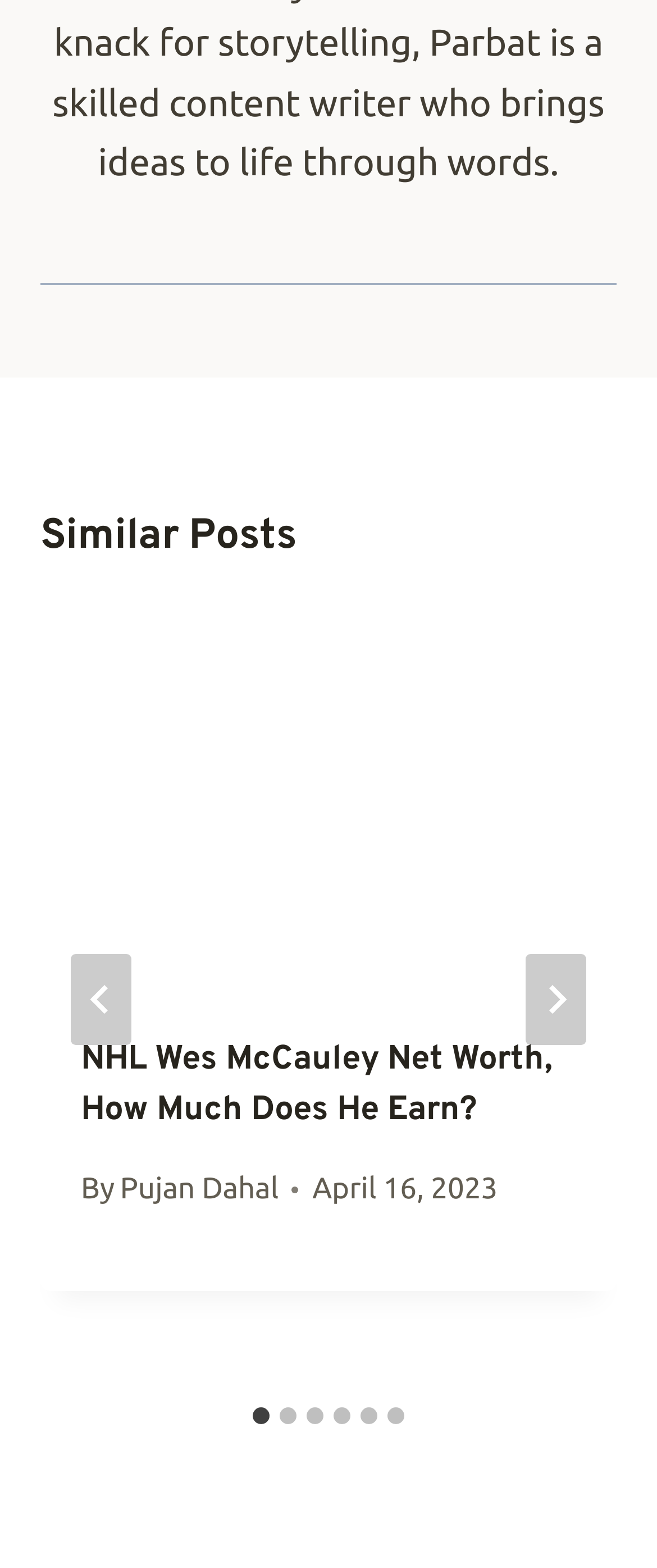Please identify the bounding box coordinates of the element on the webpage that should be clicked to follow this instruction: "View post details". The bounding box coordinates should be given as four float numbers between 0 and 1, formatted as [left, top, right, bottom].

[0.062, 0.39, 0.938, 0.635]